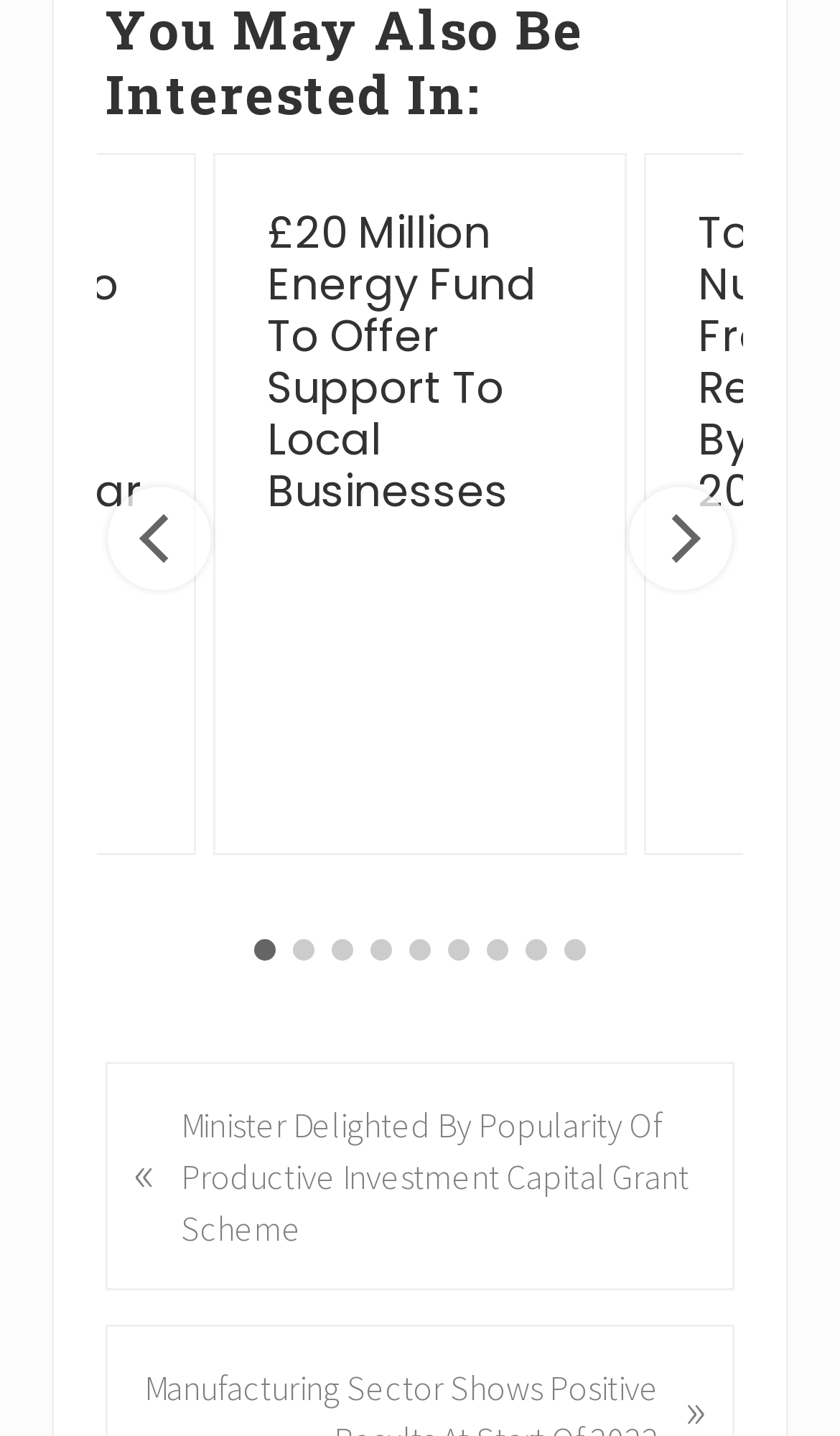Point out the bounding box coordinates of the section to click in order to follow this instruction: "Click the 'Previous' button".

[0.129, 0.339, 0.252, 0.411]